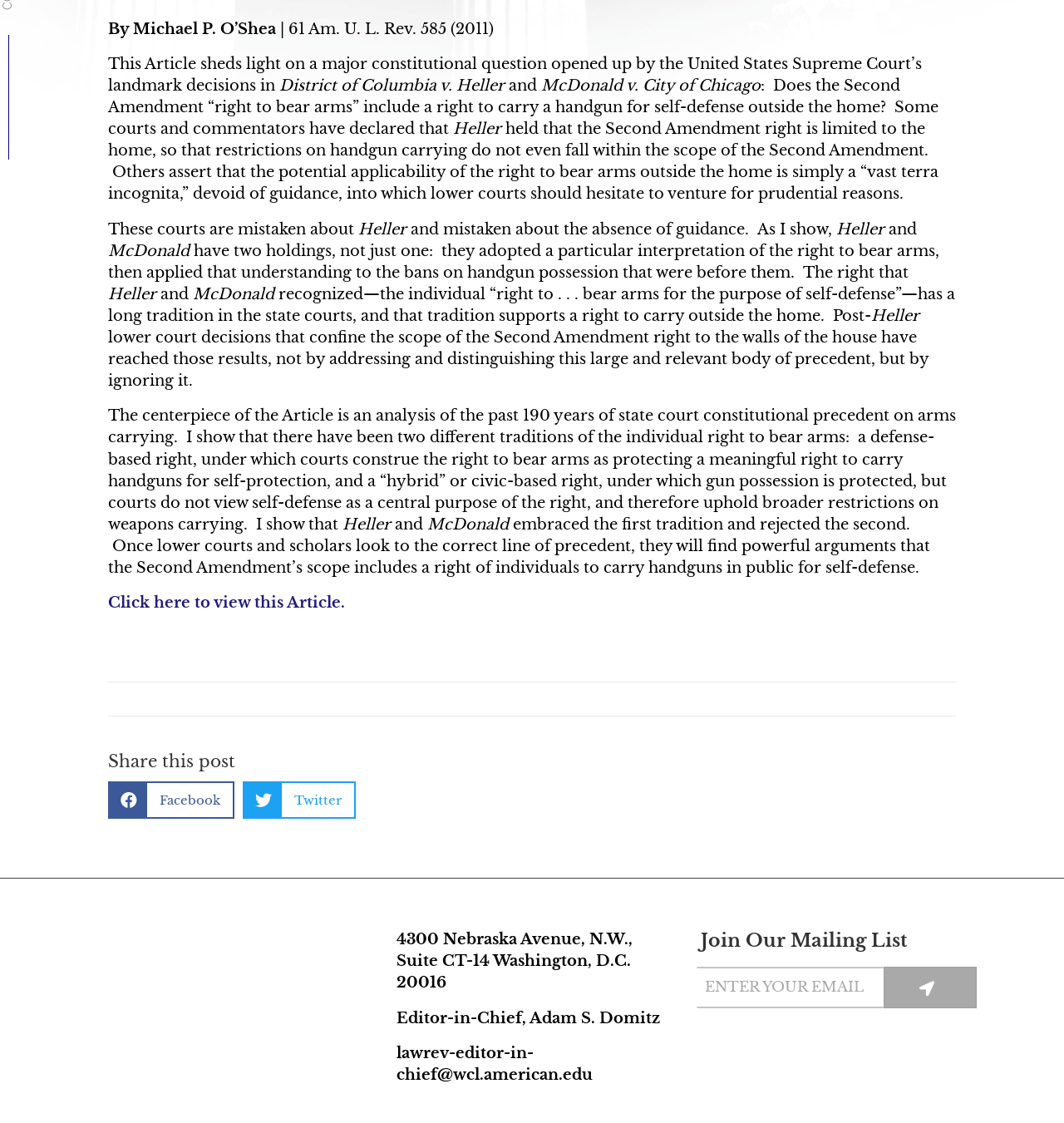Using the provided description: "alt="AUWCL_2023_black_(noDC)" title="AUWCL_2023_black_(noDC)"", find the bounding box coordinates of the corresponding UI element. The output should be four float numbers between 0 and 1, in the format [left, top, right, bottom].

[0.116, 0.879, 0.311, 0.895]